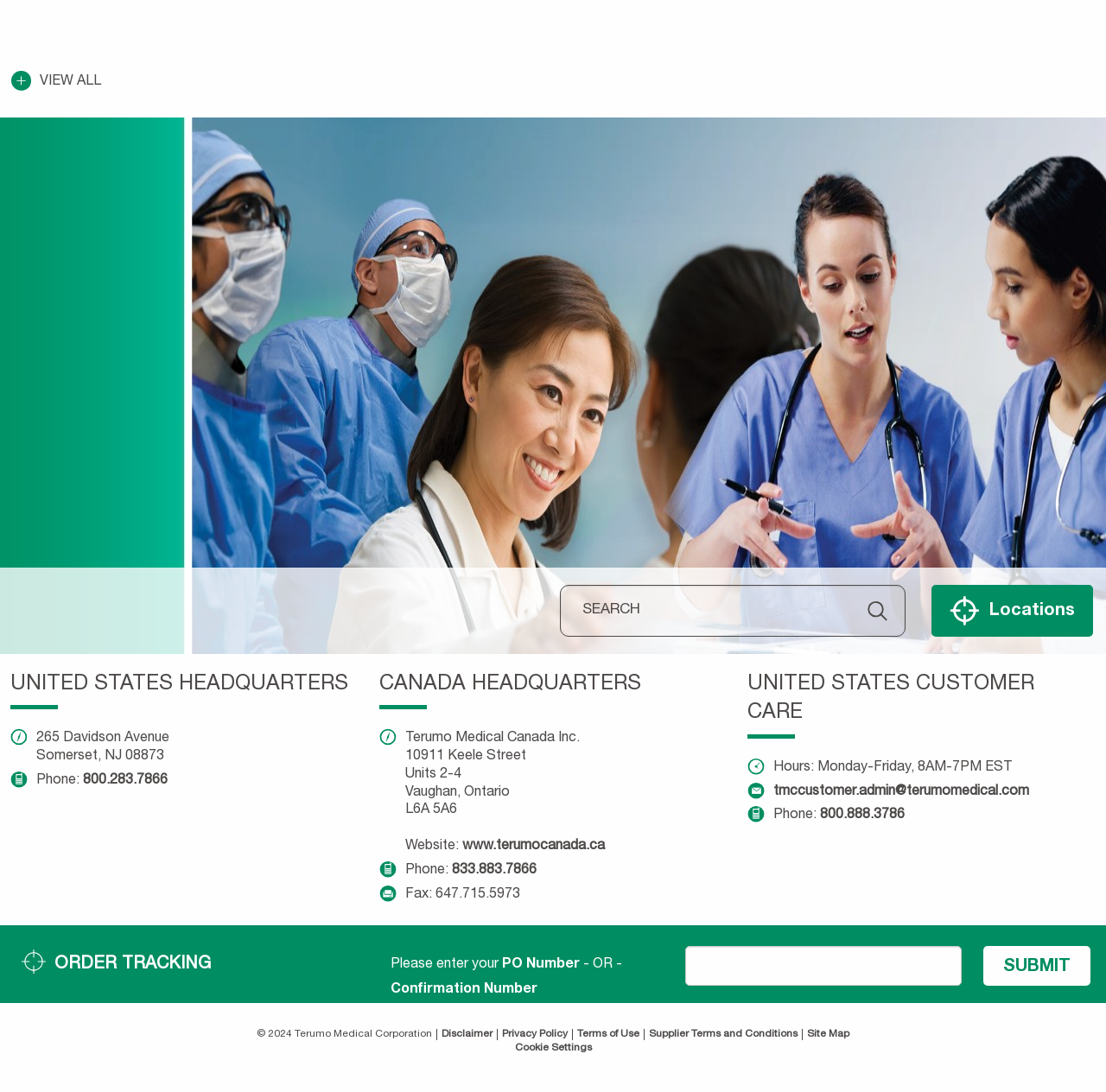Please identify the bounding box coordinates of the element that needs to be clicked to perform the following instruction: "Contact US customer care".

[0.699, 0.719, 0.931, 0.732]